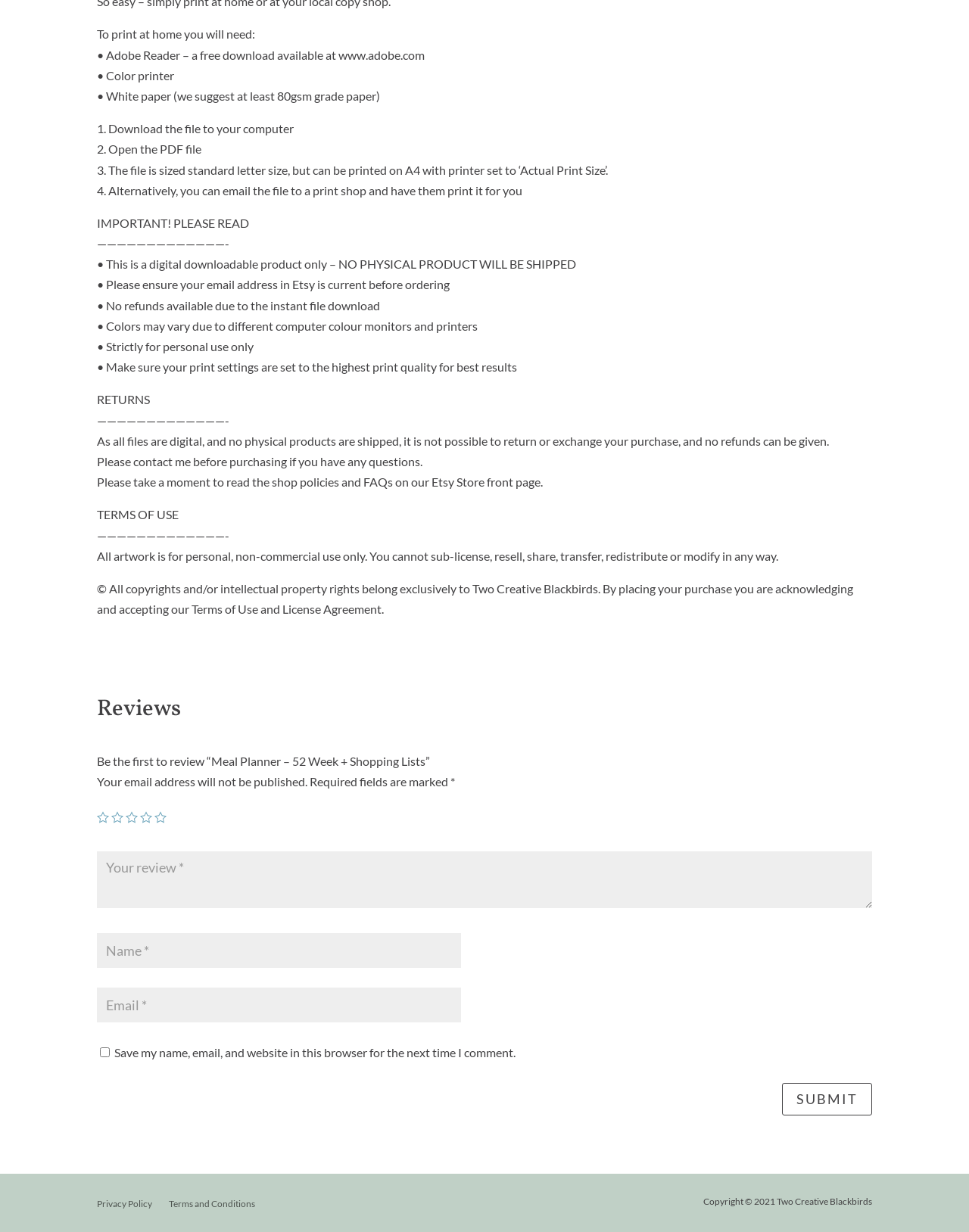Please identify the bounding box coordinates of the element that needs to be clicked to execute the following command: "Visit the Home page". Provide the bounding box using four float numbers between 0 and 1, formatted as [left, top, right, bottom].

None